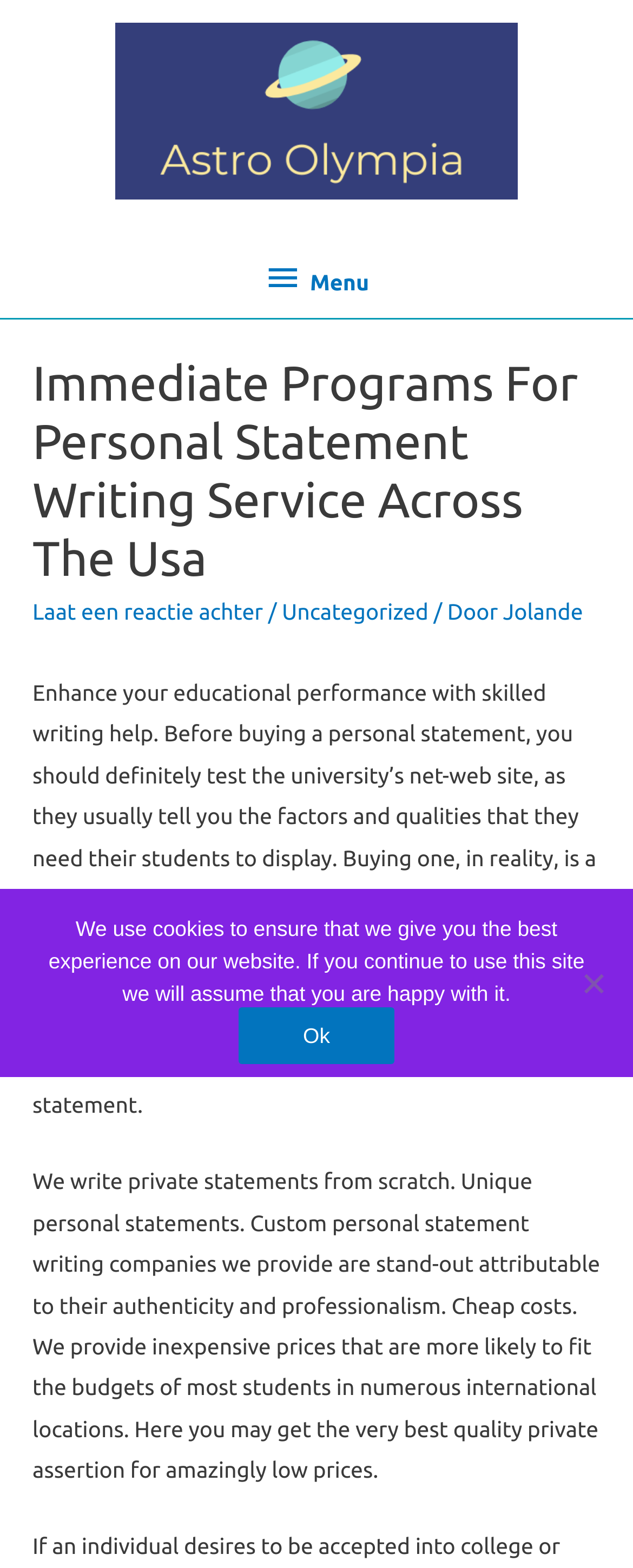What is the purpose of this website?
Based on the image, answer the question with as much detail as possible.

Based on the content of the webpage, it appears that the website provides a service for writing personal statements, which is a crucial part of the university application process. The website claims to offer skilled writing help, custom personal statement writing, and affordable prices.